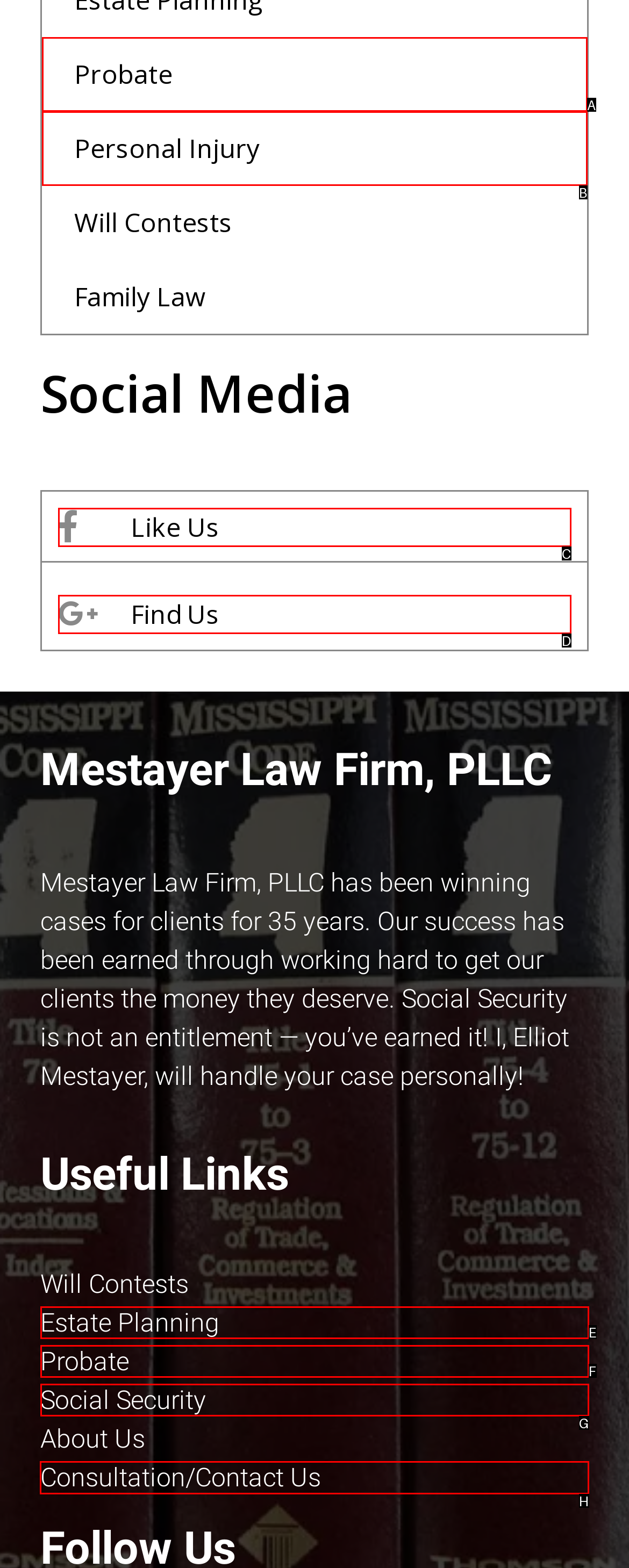Find the HTML element to click in order to complete this task: Contact Us
Answer with the letter of the correct option.

H